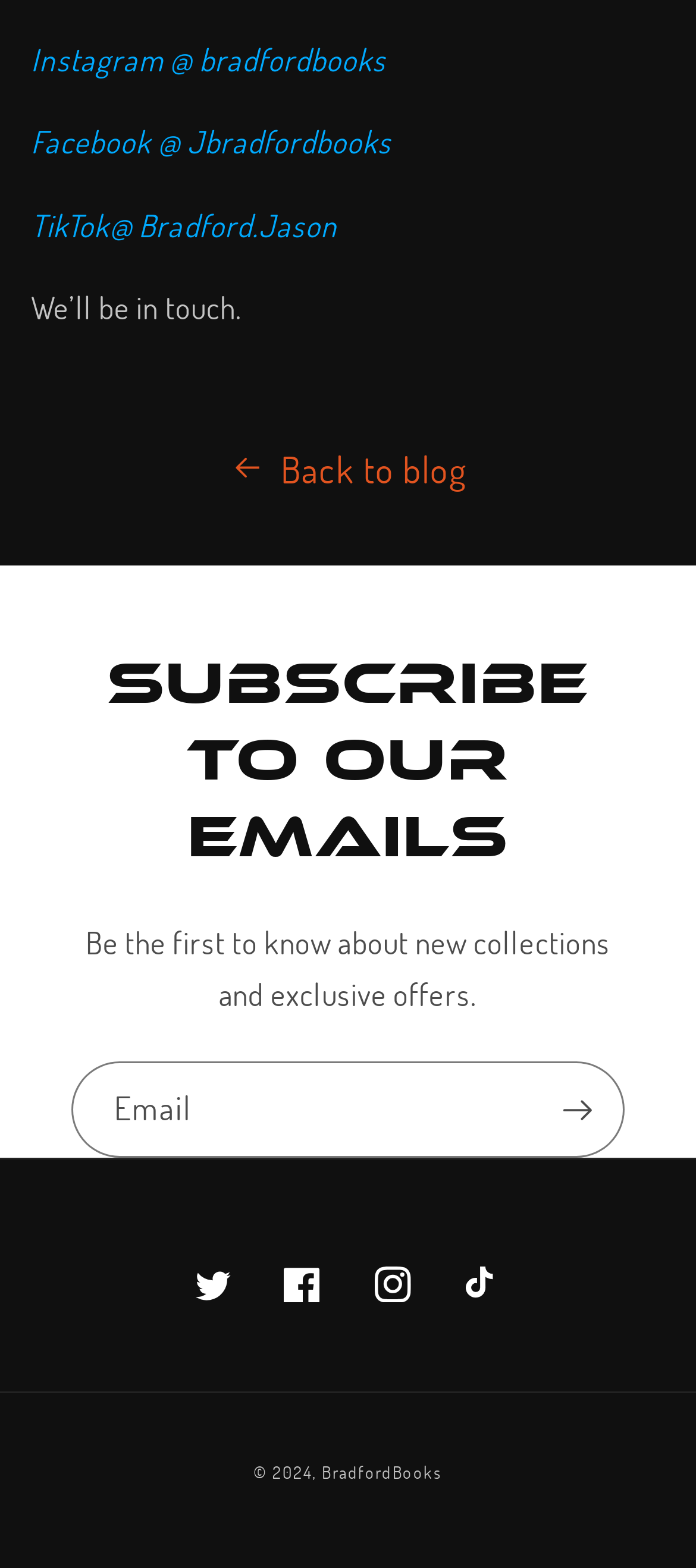Give a succinct answer to this question in a single word or phrase: 
What is the name of the author or entity behind this webpage?

Bradford Books